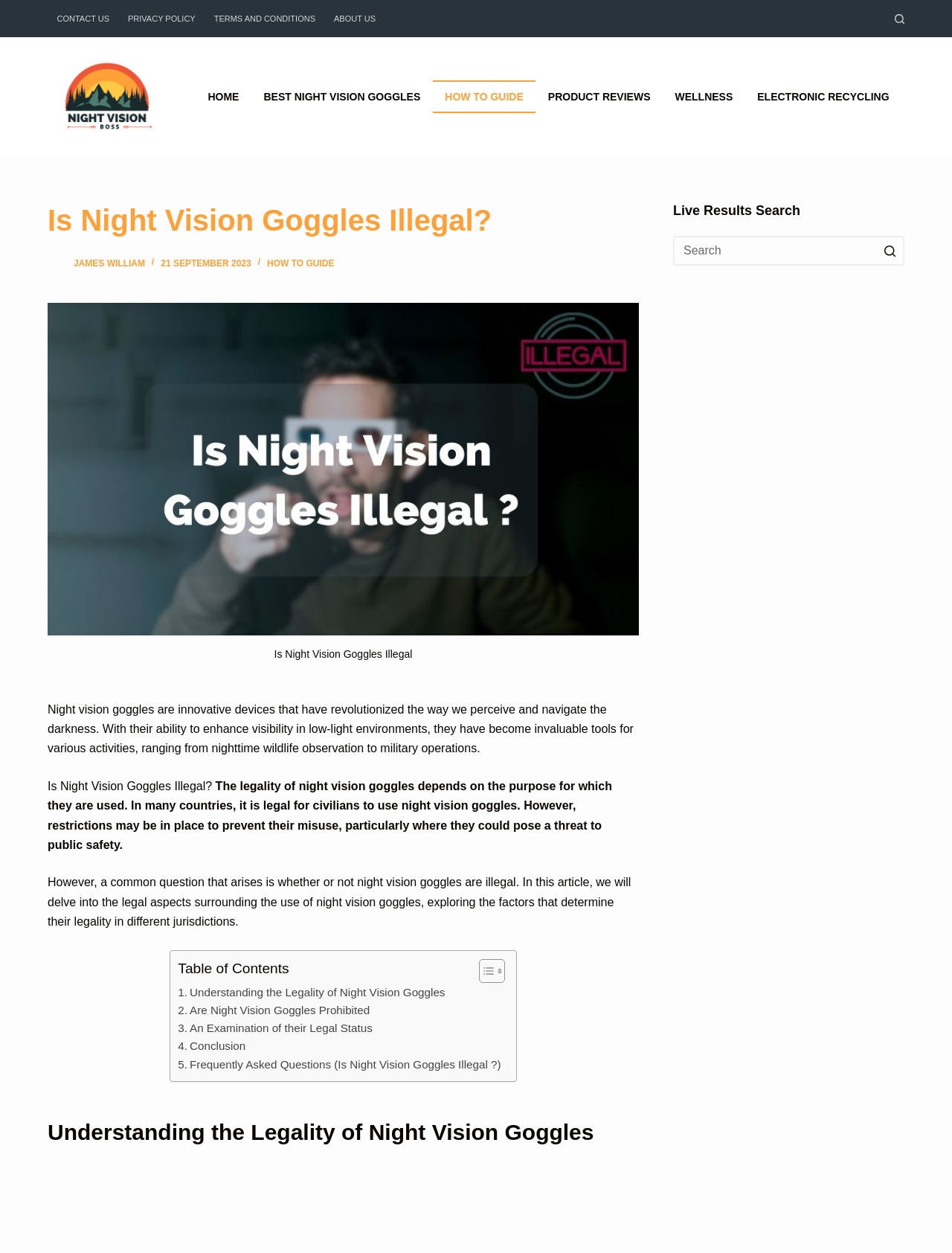What is the purpose of the table of contents?
Please use the visual content to give a single word or phrase answer.

To navigate the article